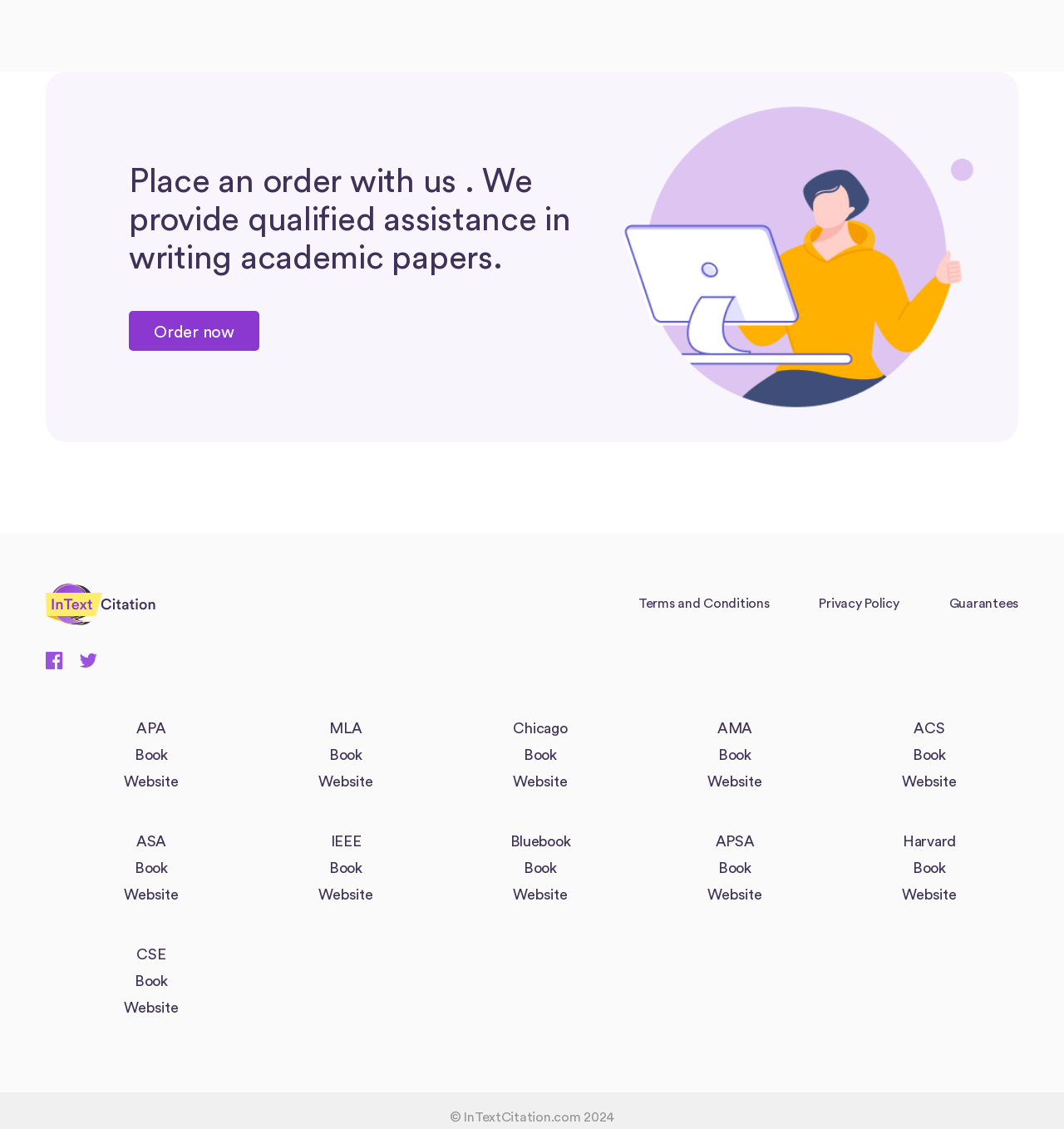What types of citation styles are supported?
Please interpret the details in the image and answer the question thoroughly.

The website provides links to different citation styles such as APA, MLA, Chicago, AMA, ACS, ASA, IEEE, Bluebook, APsa, Harvard, and CSE, which suggests that the website supports these citation styles.